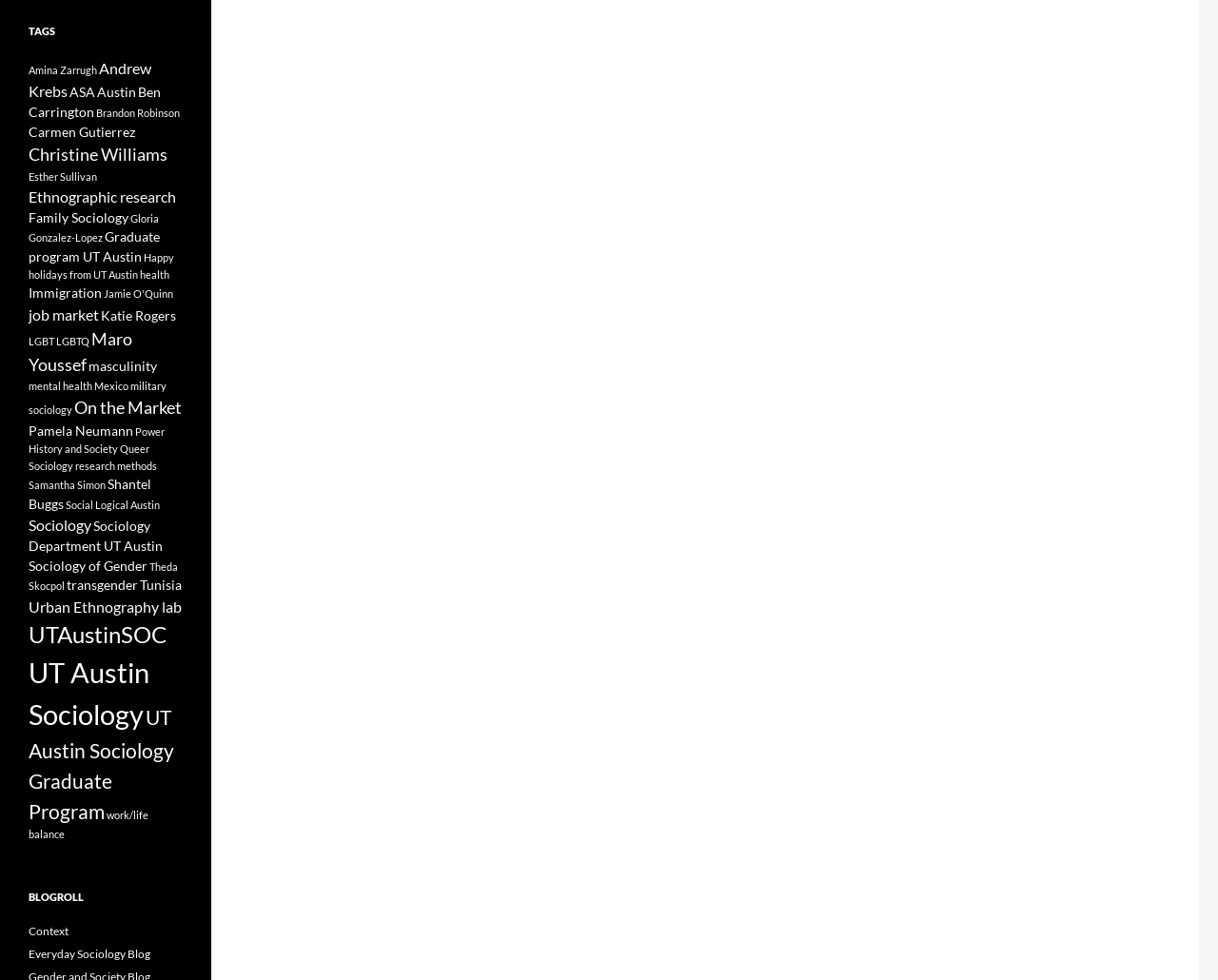How many items are associated with 'UT Austin Sociology'?
Answer the question with detailed information derived from the image.

By examining the link with the text 'UT Austin Sociology', I can see that it has 16 items associated with it, as indicated by the text '(16 items)' next to the link.